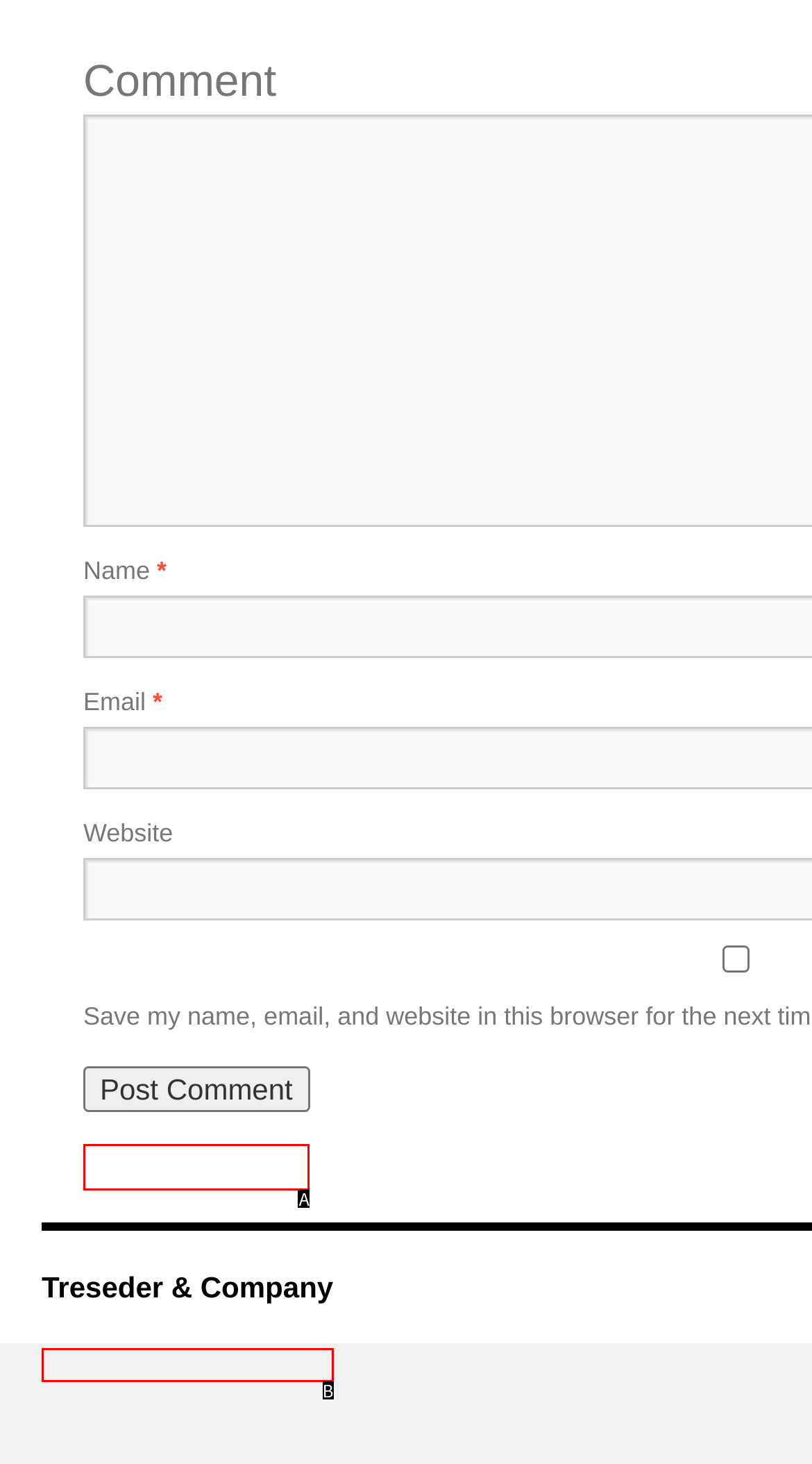Using the provided description: name="submit" value="Post Comment", select the most fitting option and return its letter directly from the choices.

A